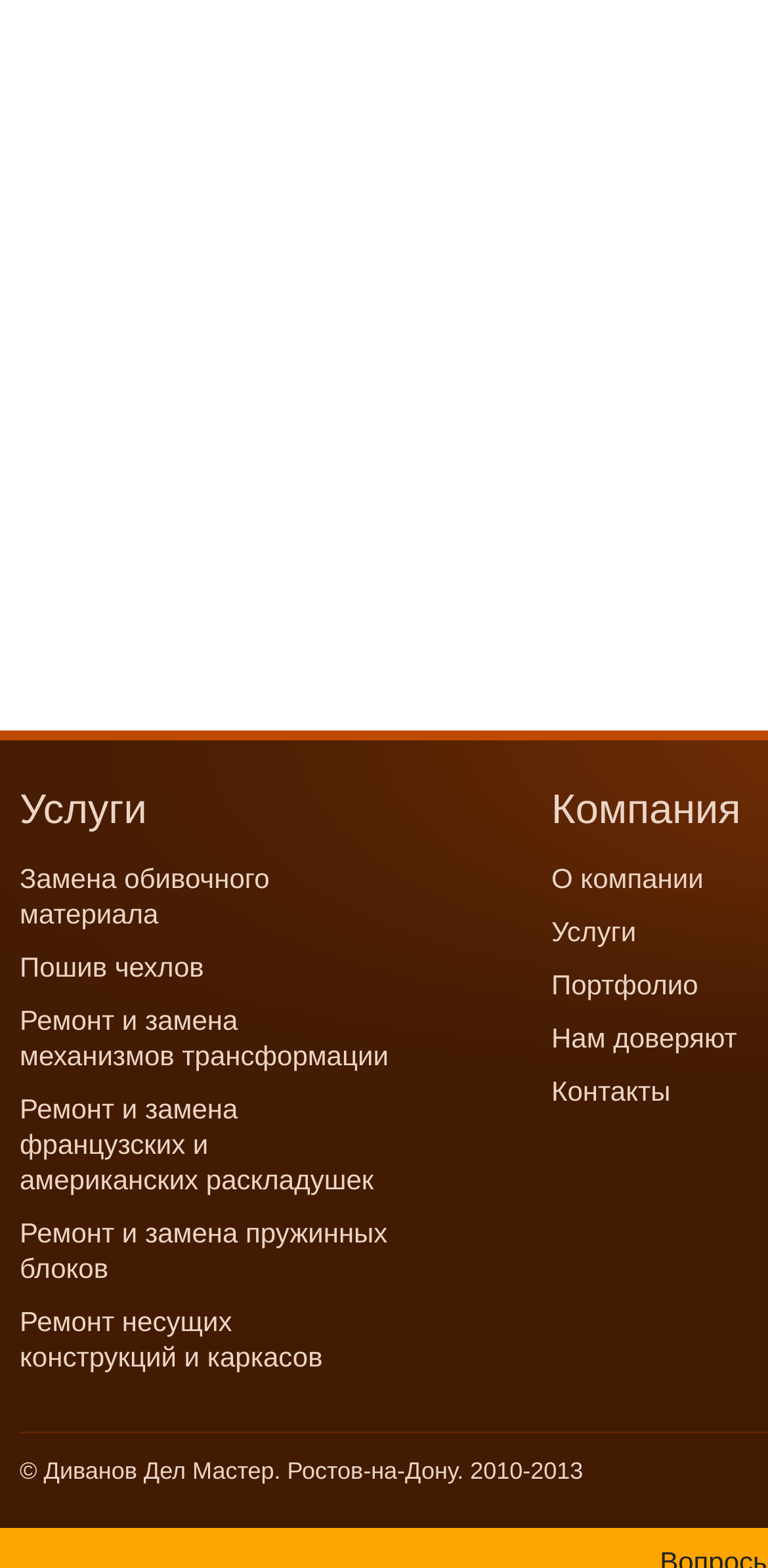Pinpoint the bounding box coordinates of the clickable element needed to complete the instruction: "Explore 'Ремонт и замена механизмов трансформации'". The coordinates should be provided as four float numbers between 0 and 1: [left, top, right, bottom].

[0.026, 0.64, 0.506, 0.683]